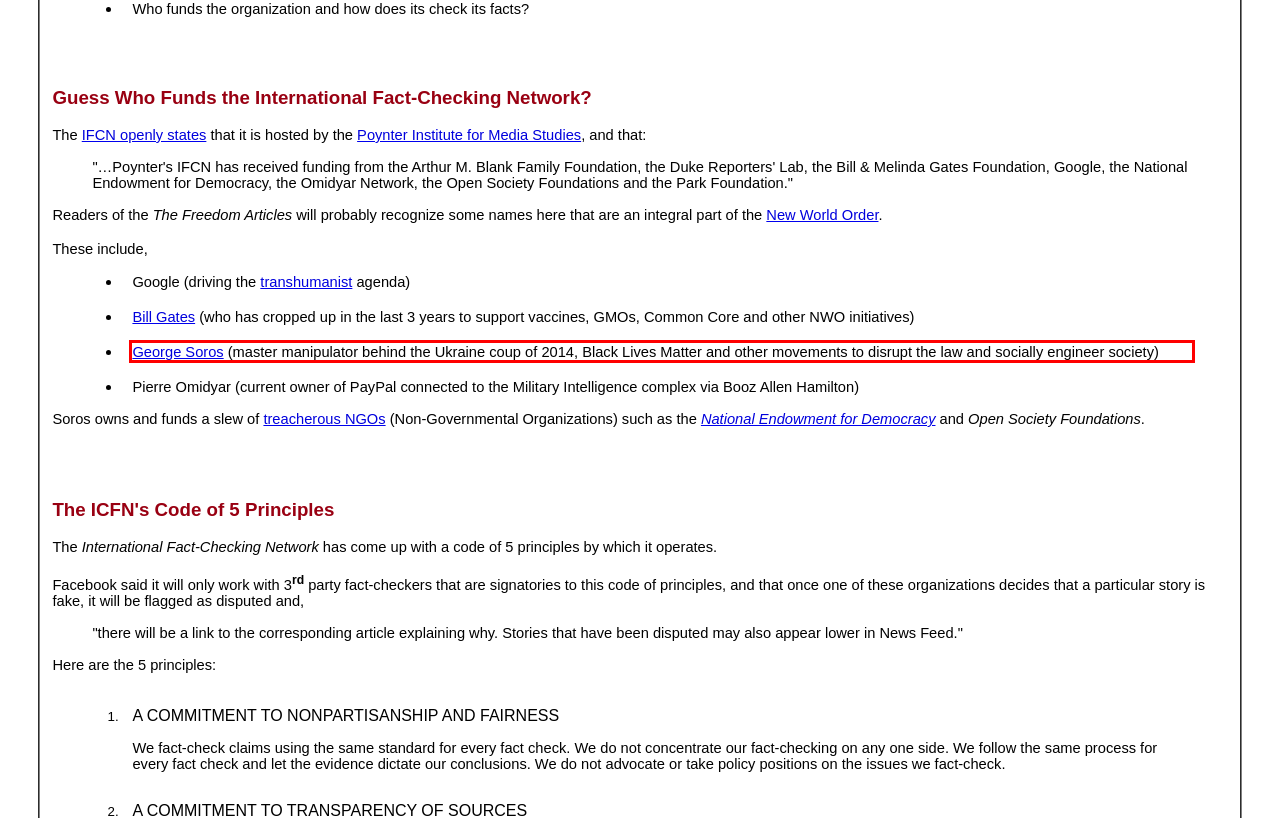You are given a screenshot with a red rectangle. Identify and extract the text within this red bounding box using OCR.

George Soros (master manipulator behind the Ukraine coup of 2014, Black Lives Matter and other movements to disrupt the law and socially engineer society)